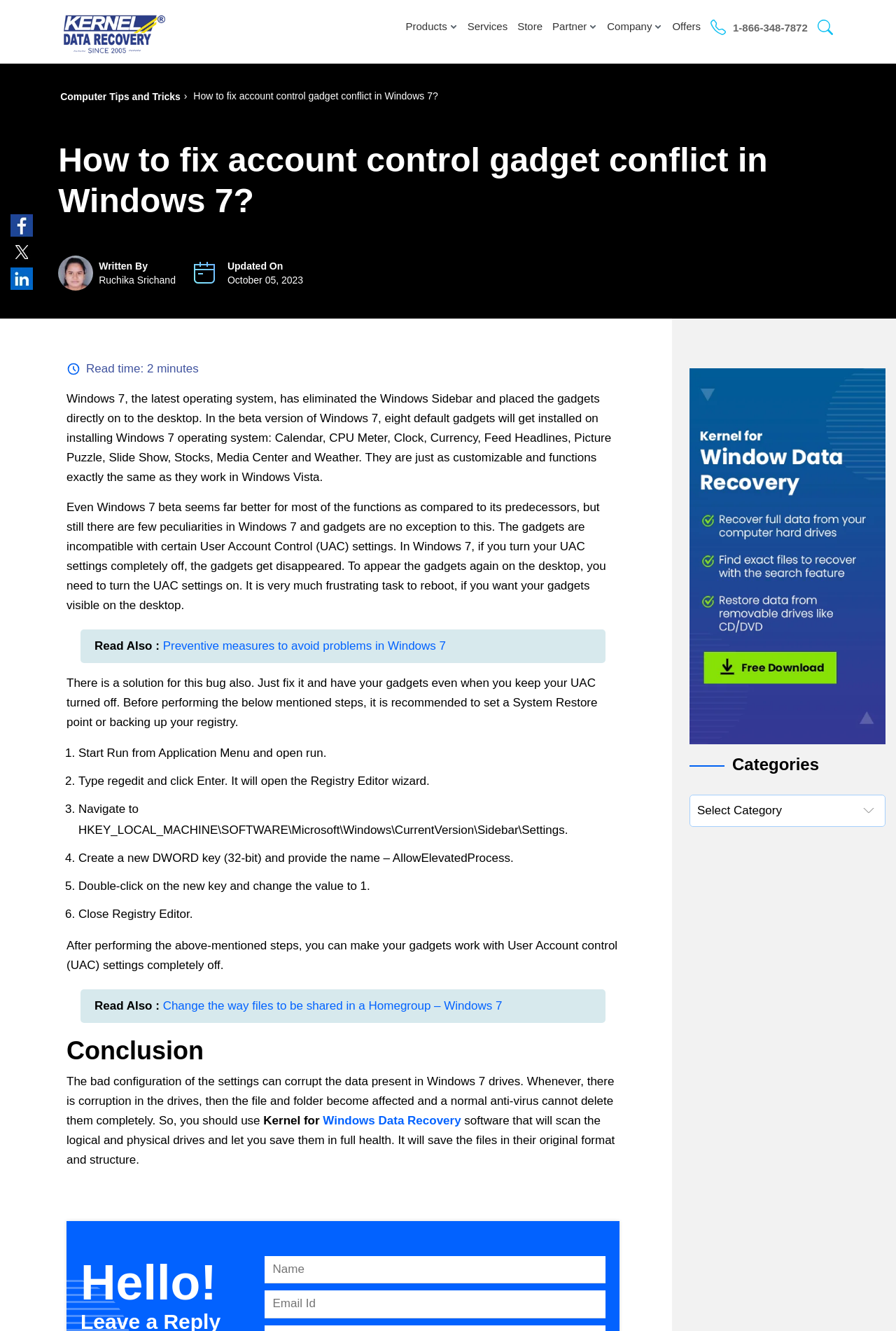Determine the bounding box coordinates of the clickable element necessary to fulfill the instruction: "Enter text in the top-right search box". Provide the coordinates as four float numbers within the 0 to 1 range, i.e., [left, top, right, bottom].

[0.907, 0.009, 0.935, 0.034]